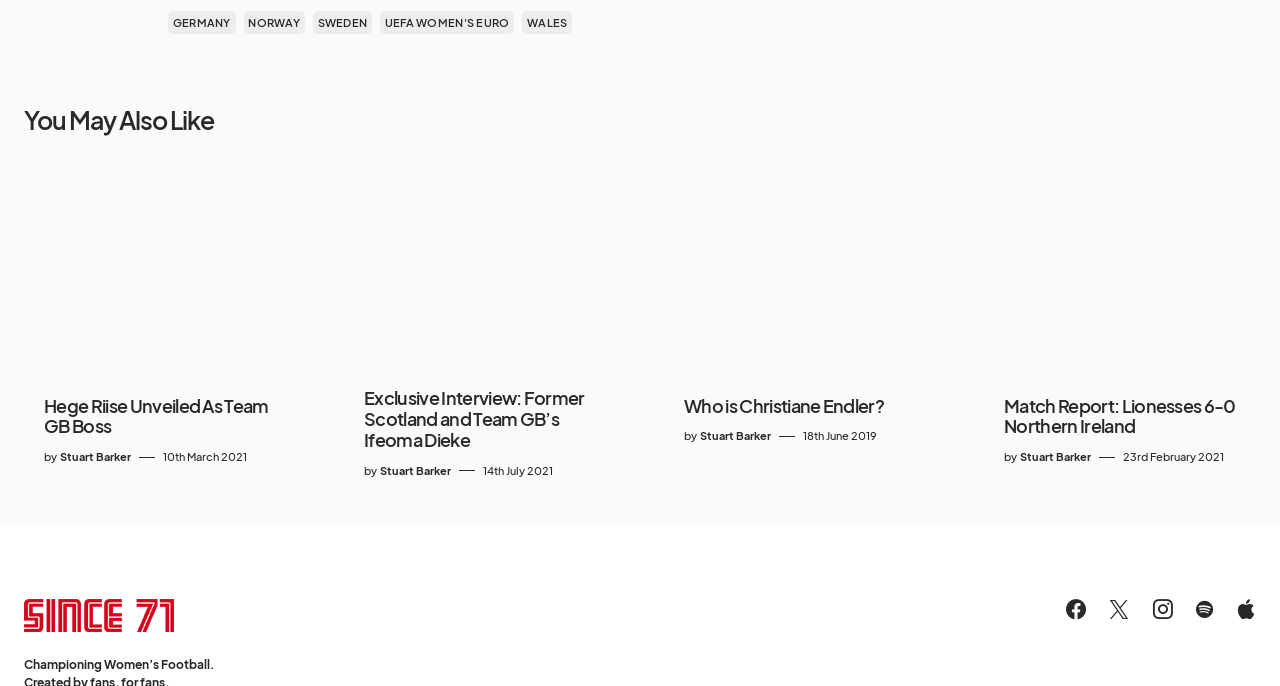Determine the bounding box coordinates for the clickable element to execute this instruction: "Visit Stuart Barker's page". Provide the coordinates as four float numbers between 0 and 1, i.e., [left, top, right, bottom].

[0.047, 0.655, 0.102, 0.679]